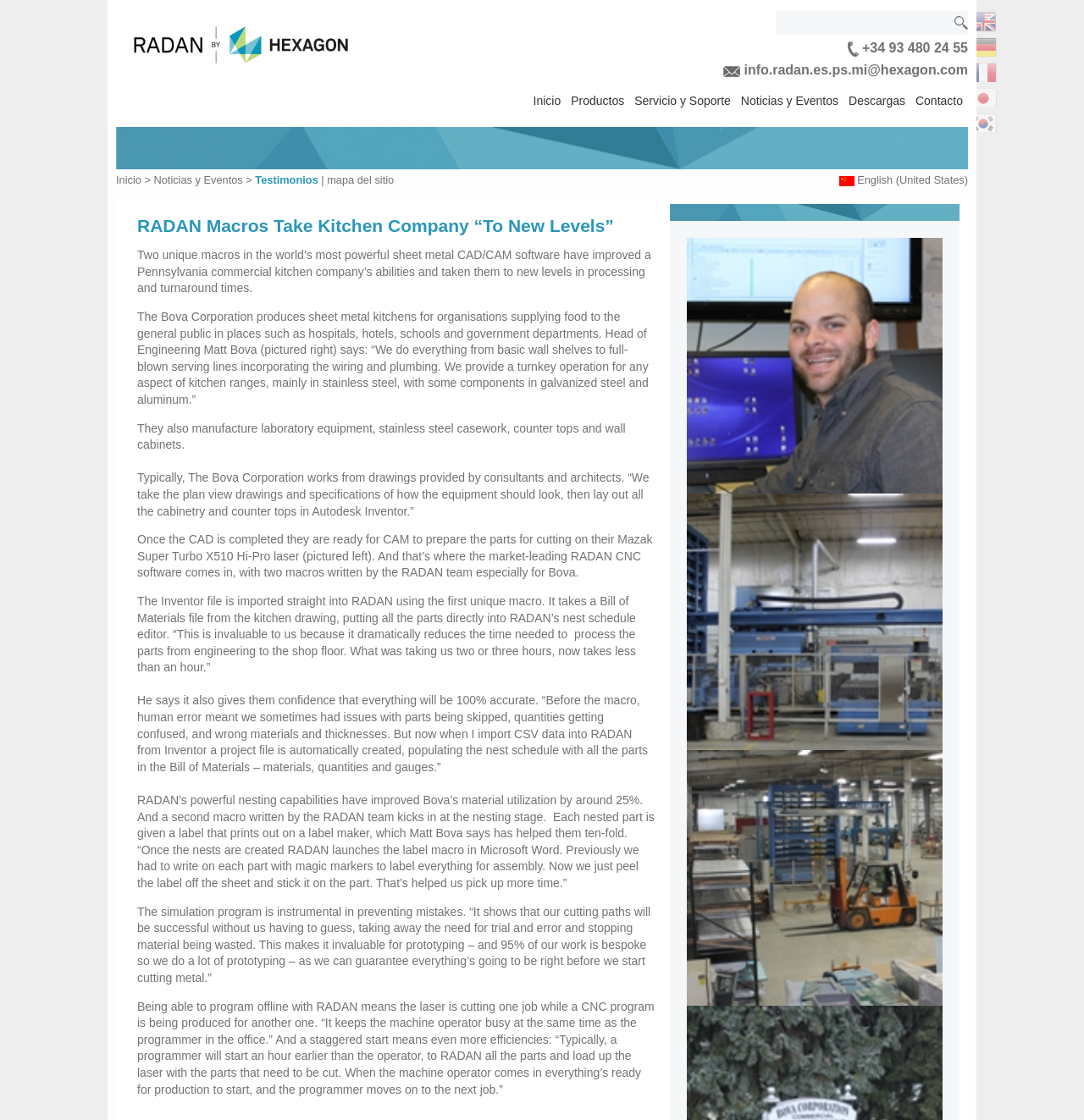What is the company featured in this case study?
Answer briefly with a single word or phrase based on the image.

Bova Corporation